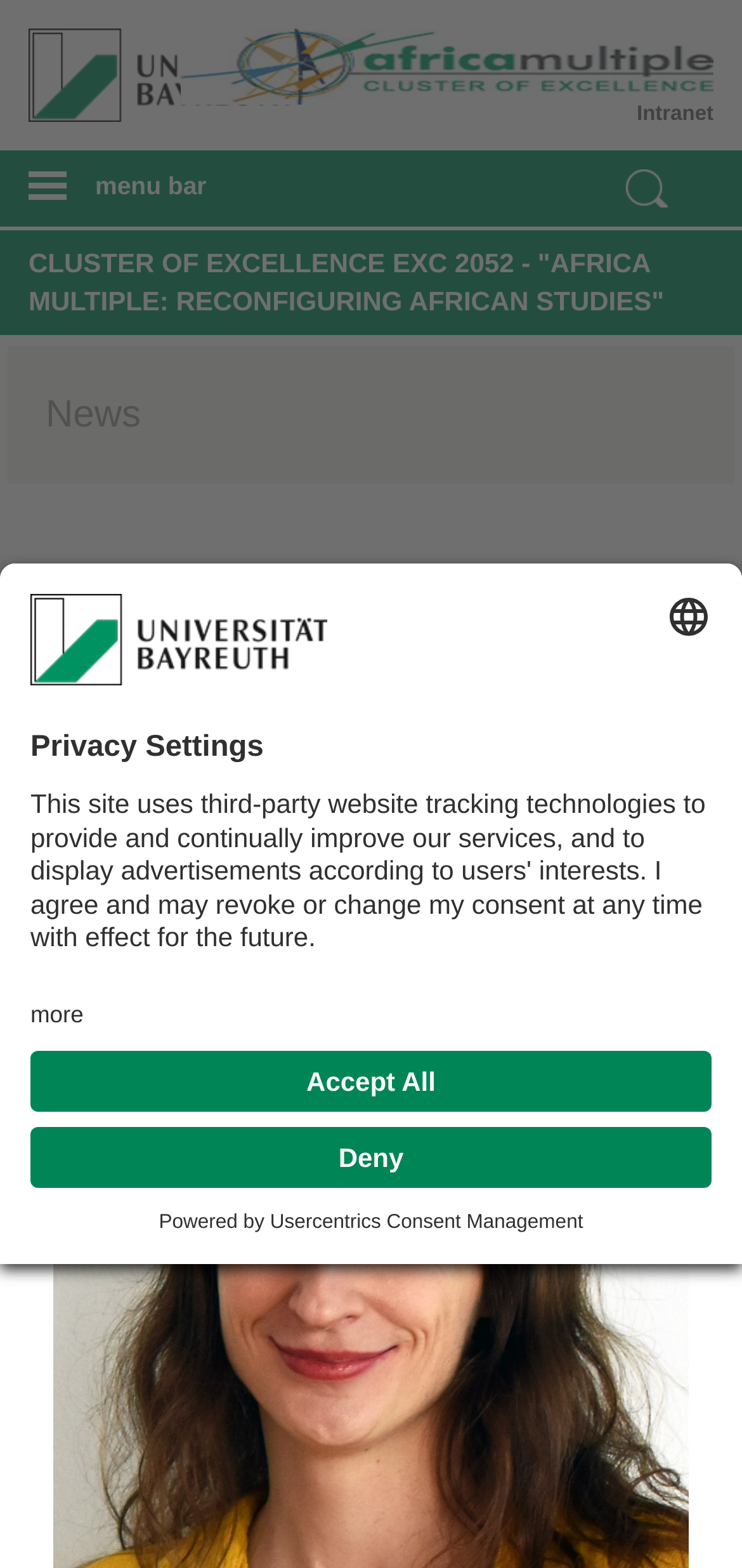Based on the element description "parent_node: Intranet title="Universtität Bayreuth Startseite"", predict the bounding box coordinates of the UI element.

[0.0, 0.0, 0.45, 0.077]